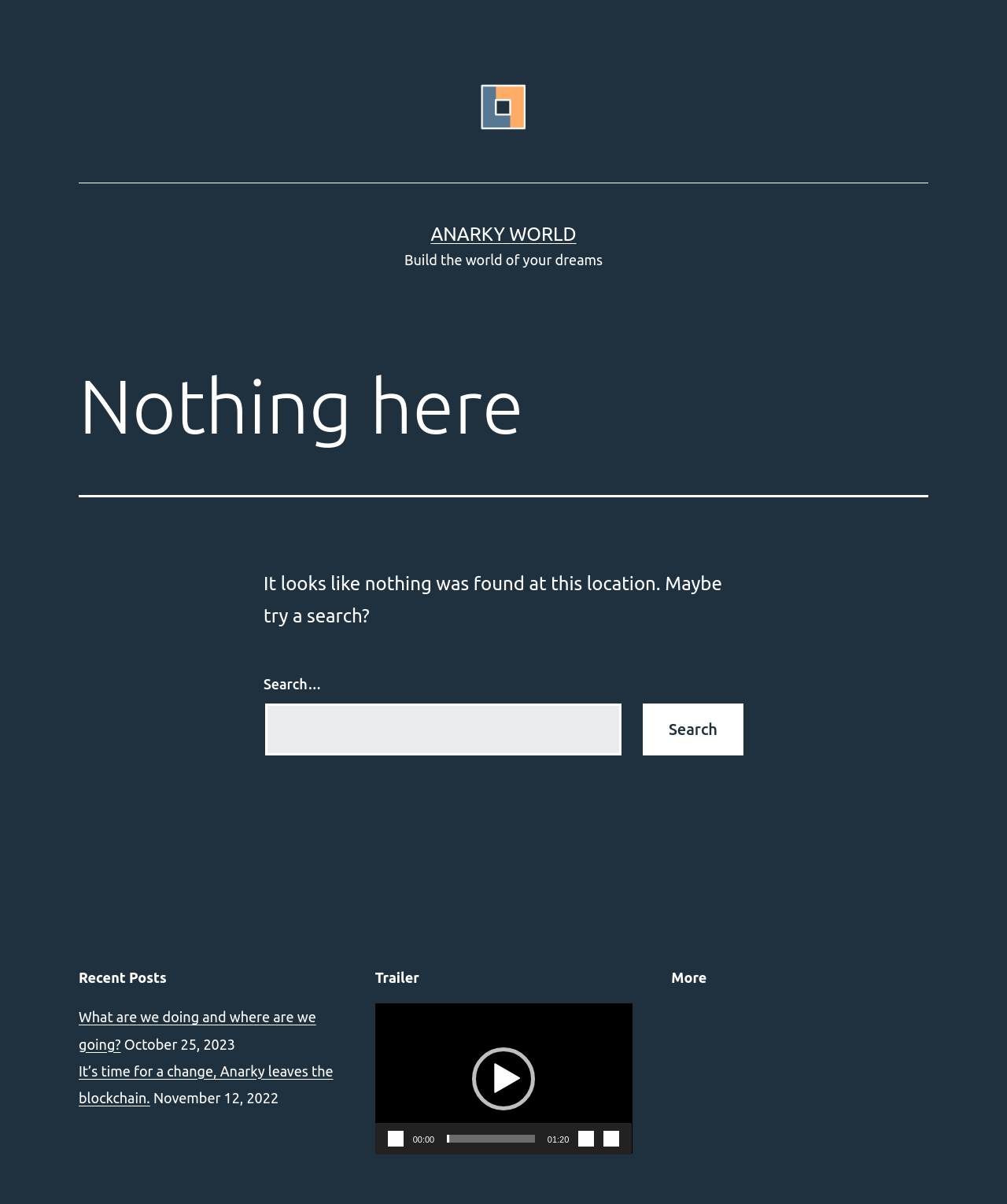Extract the bounding box coordinates of the UI element described: "alt="Anarky World"". Provide the coordinates in the format [left, top, right, bottom] with values ranging from 0 to 1.

[0.461, 0.081, 0.539, 0.096]